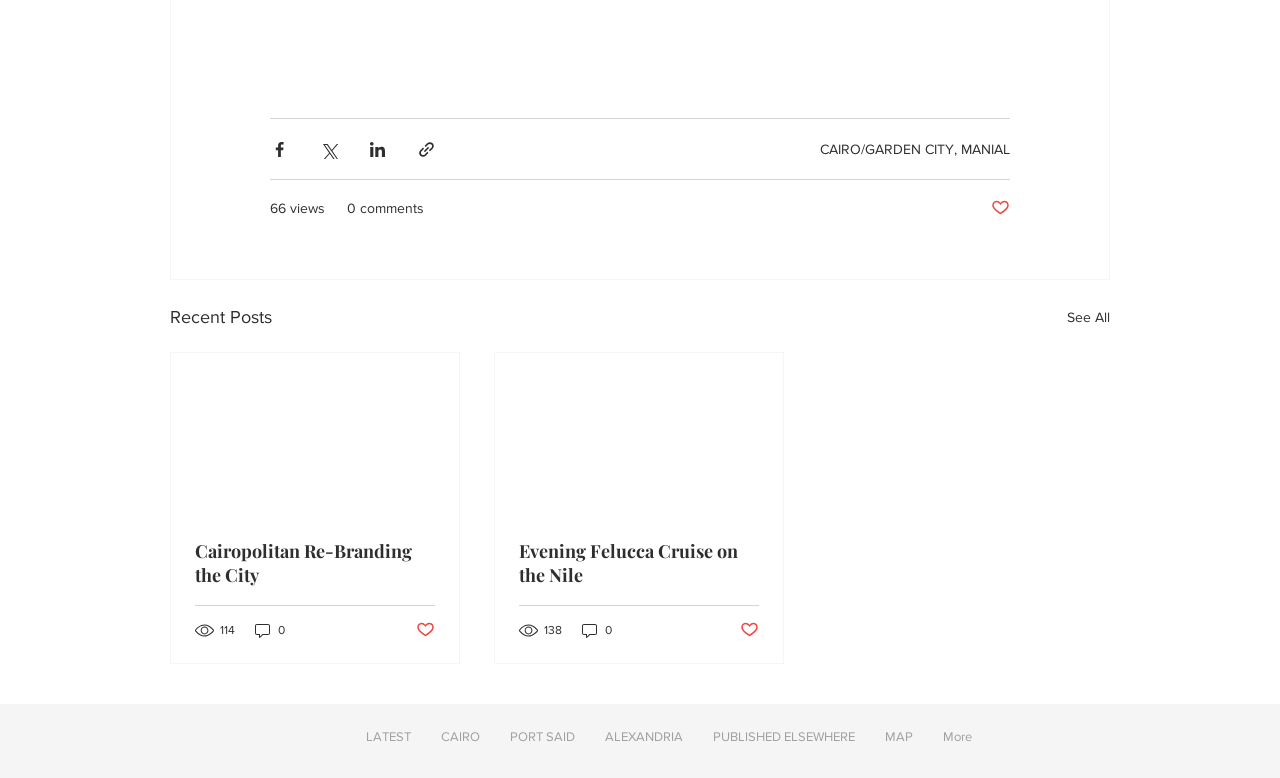Determine the bounding box coordinates for the area that needs to be clicked to fulfill this task: "Visit the CAIRO/GARDEN CITY page". The coordinates must be given as four float numbers between 0 and 1, i.e., [left, top, right, bottom].

[0.641, 0.181, 0.789, 0.201]